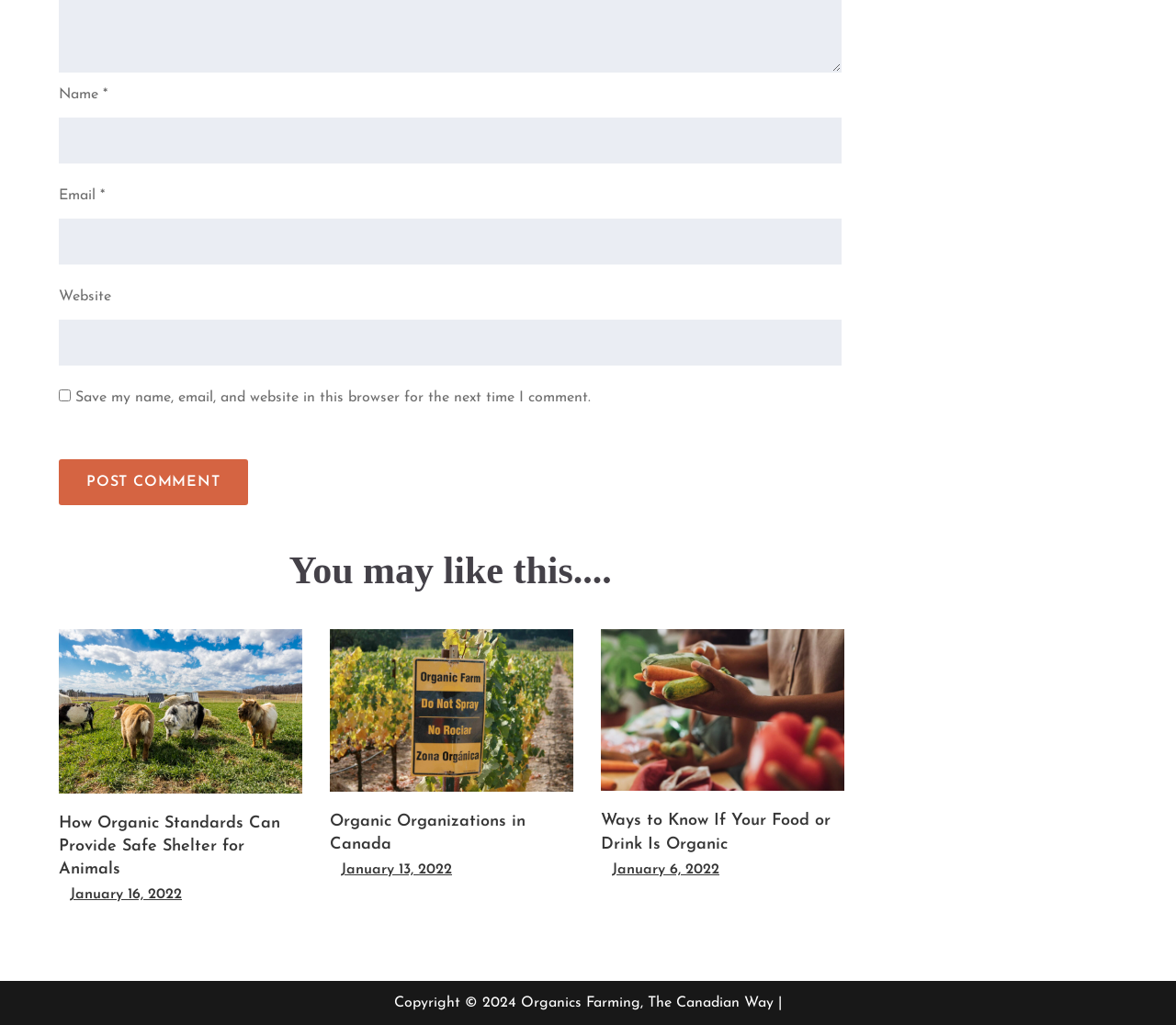Please identify the bounding box coordinates of the element that needs to be clicked to perform the following instruction: "Click the 'Get an estimate' button".

None